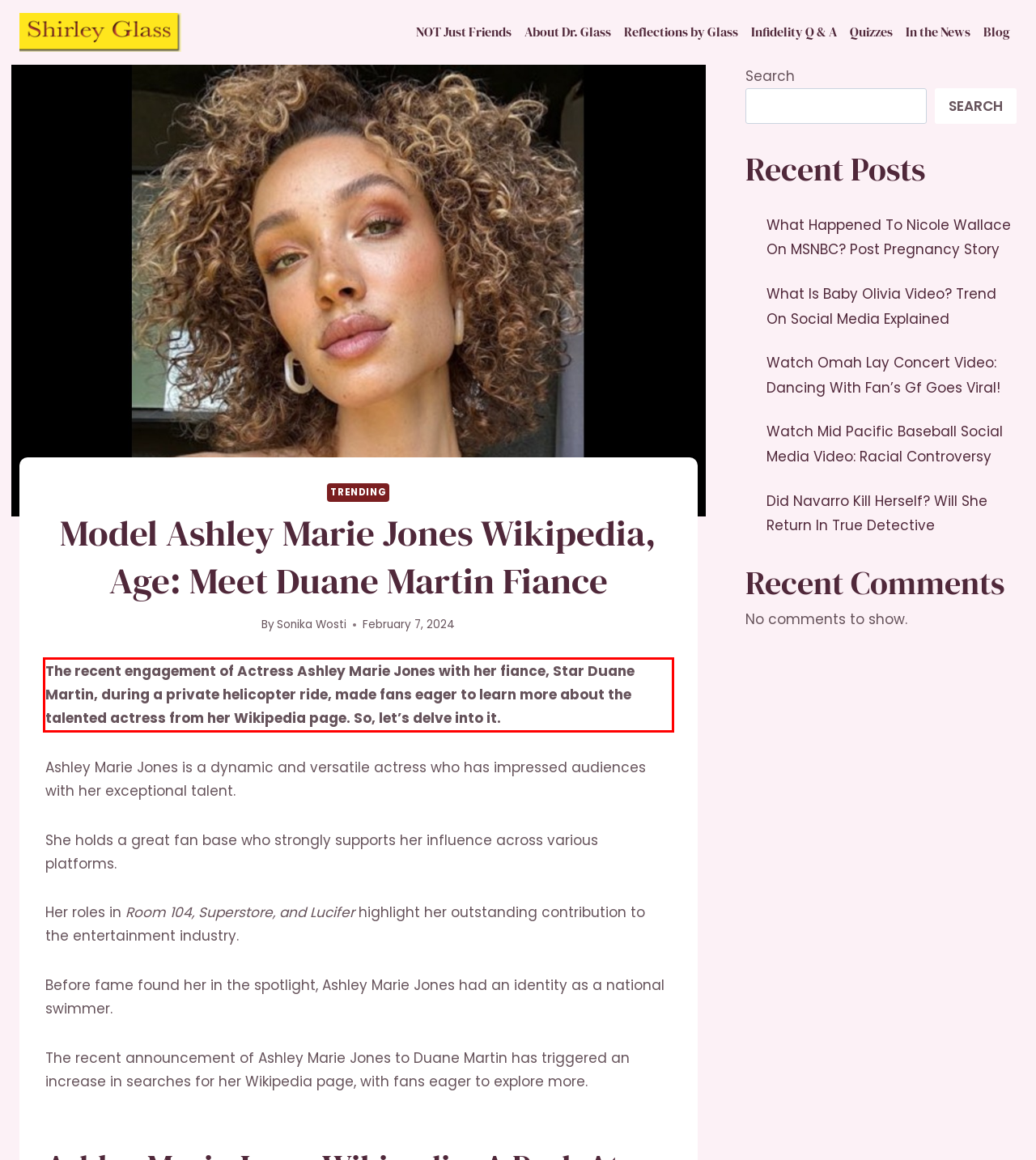The screenshot provided shows a webpage with a red bounding box. Apply OCR to the text within this red bounding box and provide the extracted content.

The recent engagement of Actress Ashley Marie Jones with her fiance, Star Duane Martin, during a private helicopter ride, made fans eager to learn more about the talented actress from her Wikipedia page. So, let’s delve into it.